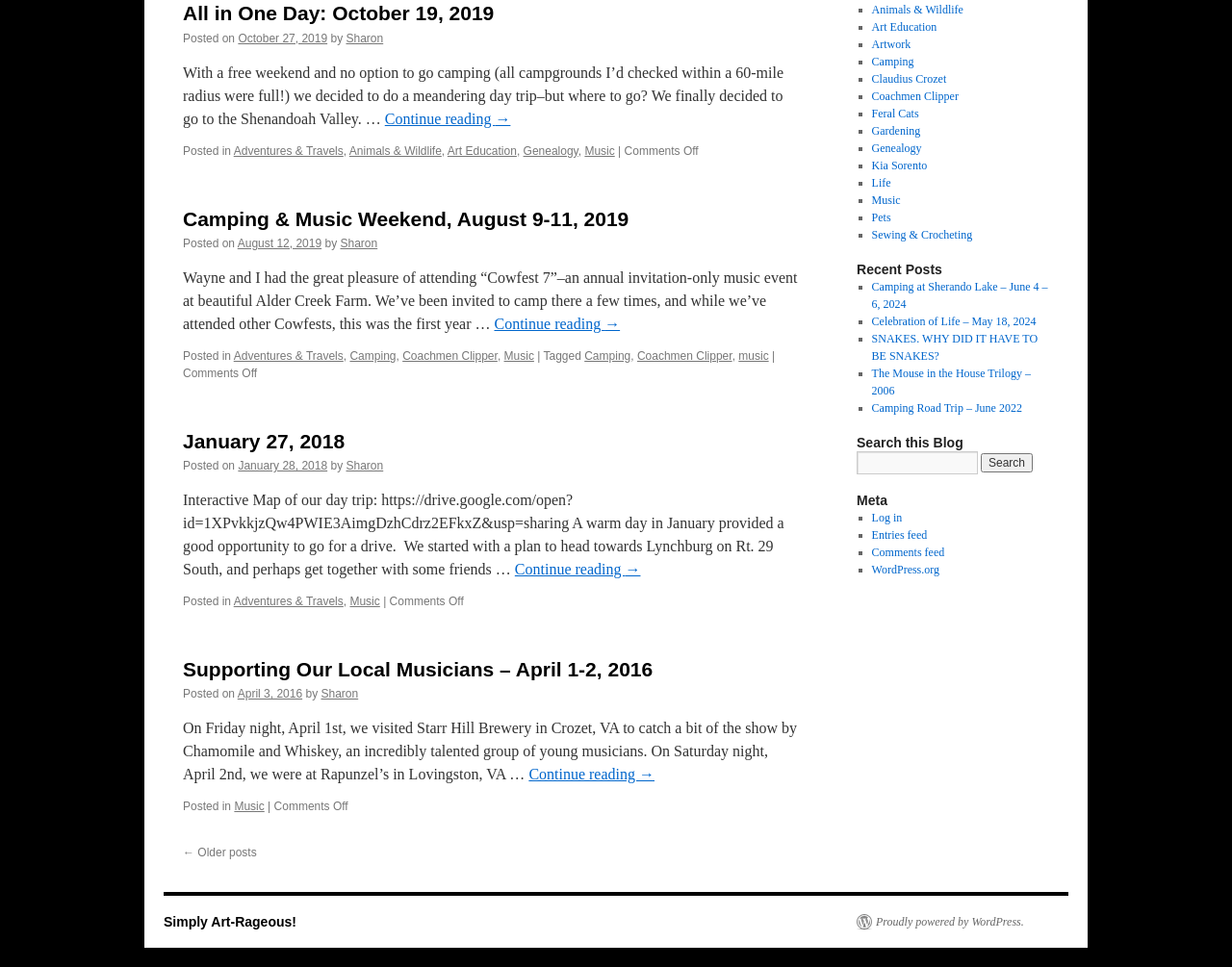Identify the bounding box for the UI element that is described as follows: "Proudly powered by WordPress.".

[0.695, 0.946, 0.831, 0.962]